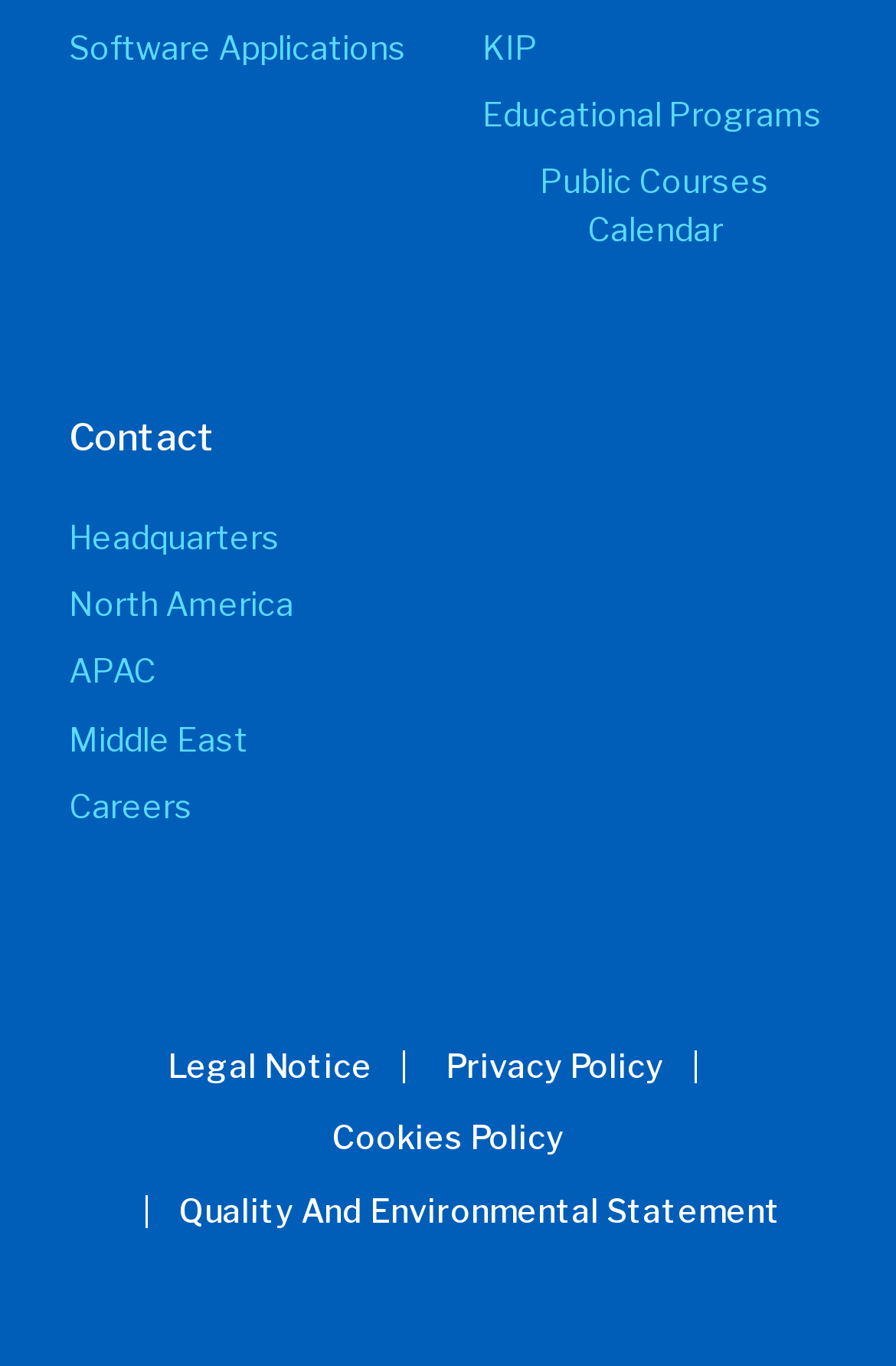What is the purpose of the 'Public Courses Calendar' link?
Make sure to answer the question with a detailed and comprehensive explanation.

The 'Public Courses Calendar' link is likely intended to allow users to view a calendar of public courses offered by the organization.